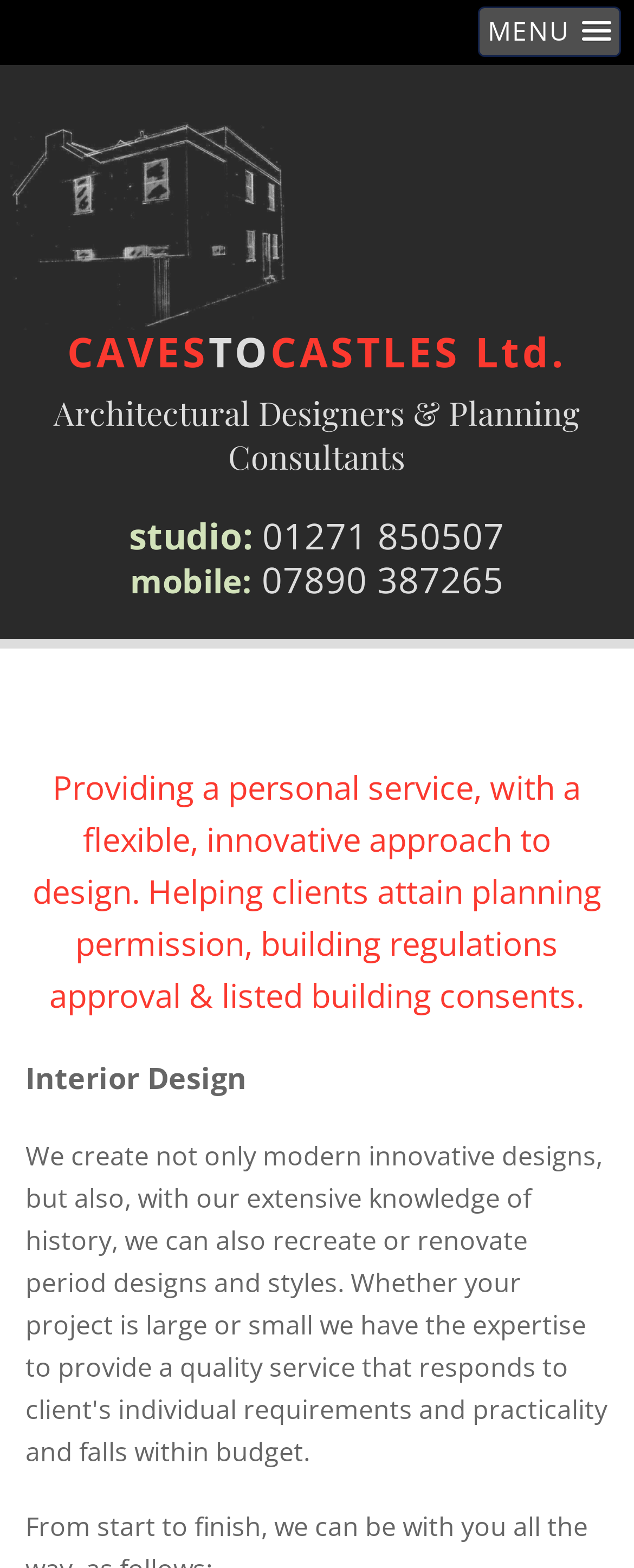For the element described, predict the bounding box coordinates as (top-left x, top-left y, bottom-right x, bottom-right y). All values should be between 0 and 1. Element description: MENU

[0.754, 0.004, 0.979, 0.036]